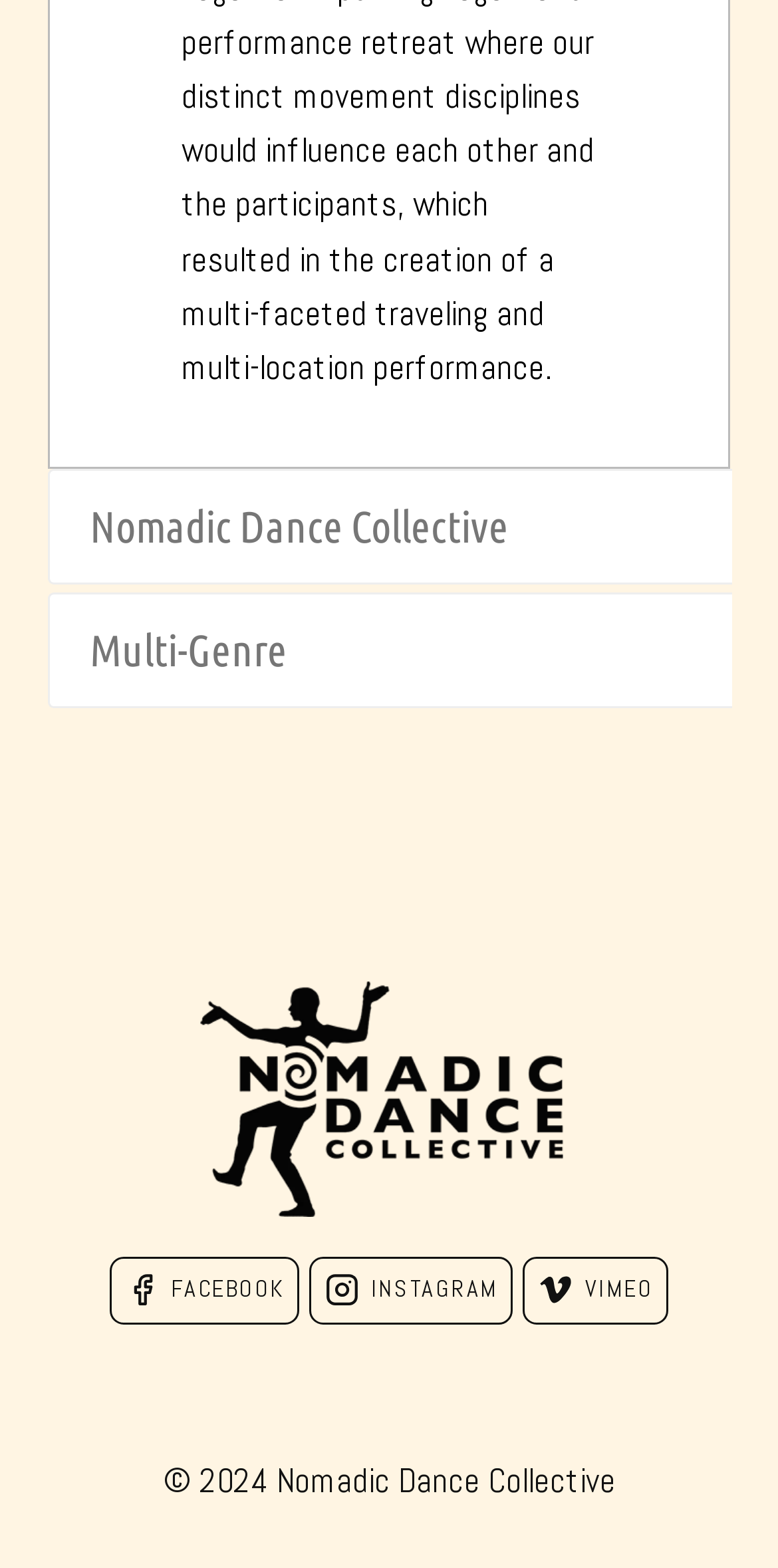Provide the bounding box coordinates for the UI element described in this sentence: "Vimeo Vimeo". The coordinates should be four float values between 0 and 1, i.e., [left, top, right, bottom].

[0.673, 0.801, 0.86, 0.844]